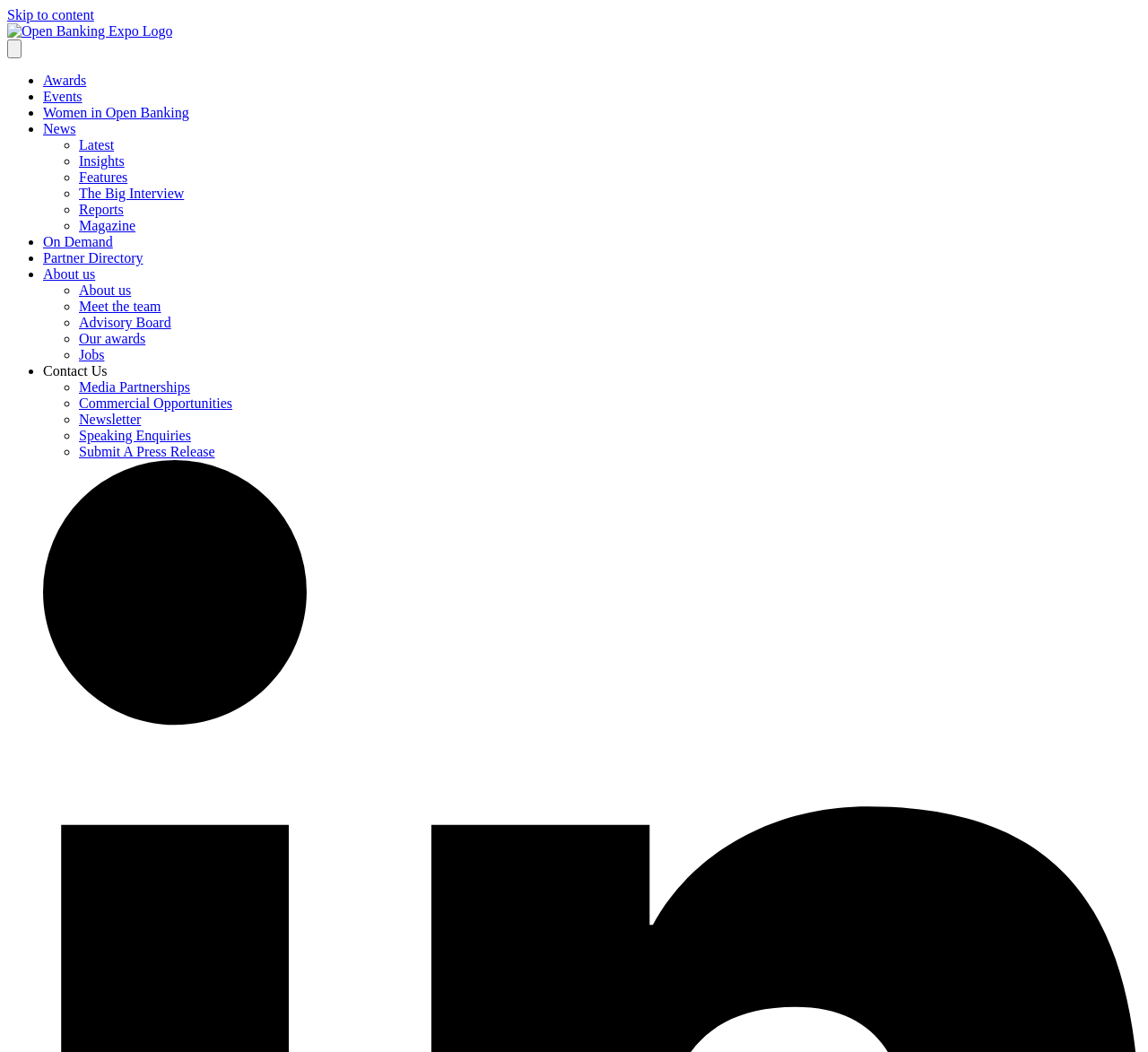Show the bounding box coordinates for the element that needs to be clicked to execute the following instruction: "Go to Awards". Provide the coordinates in the form of four float numbers between 0 and 1, i.e., [left, top, right, bottom].

[0.038, 0.069, 0.075, 0.084]